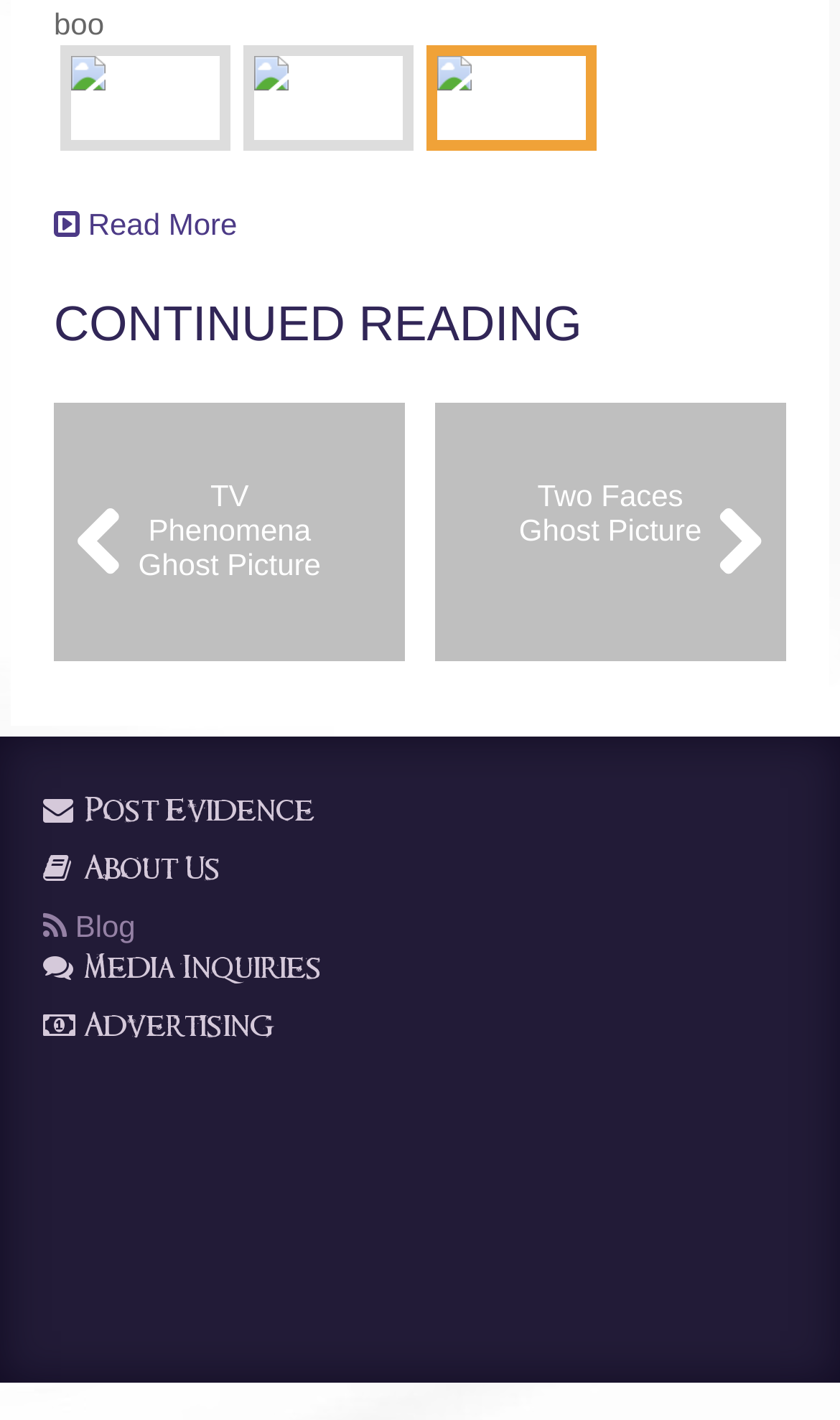Find the bounding box coordinates for the HTML element described in this sentence: "About Us". Provide the coordinates as four float numbers between 0 and 1, in the format [left, top, right, bottom].

[0.051, 0.598, 0.385, 0.627]